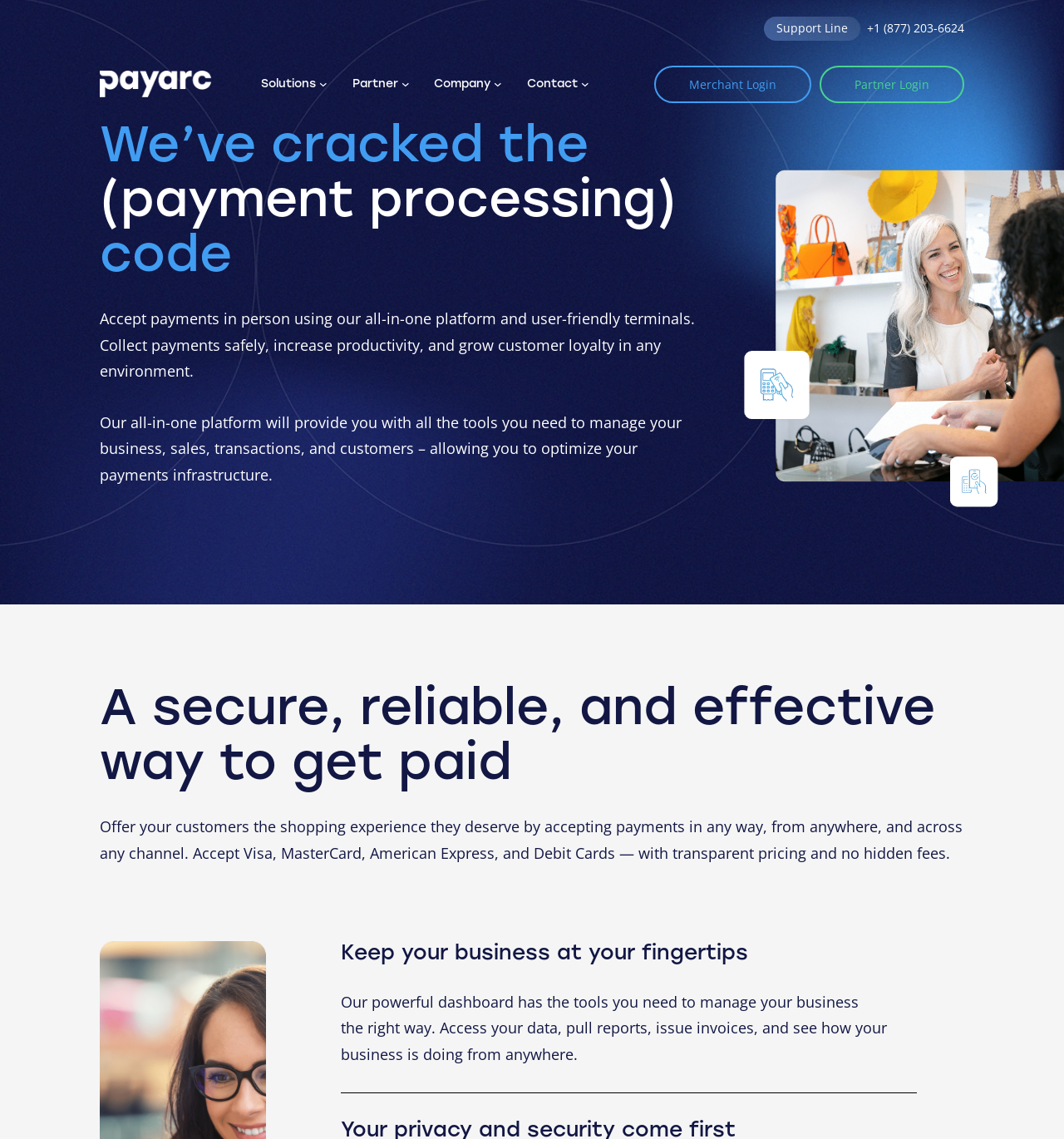Please identify and generate the text content of the webpage's main heading.

We’ve cracked the (payment processing) code